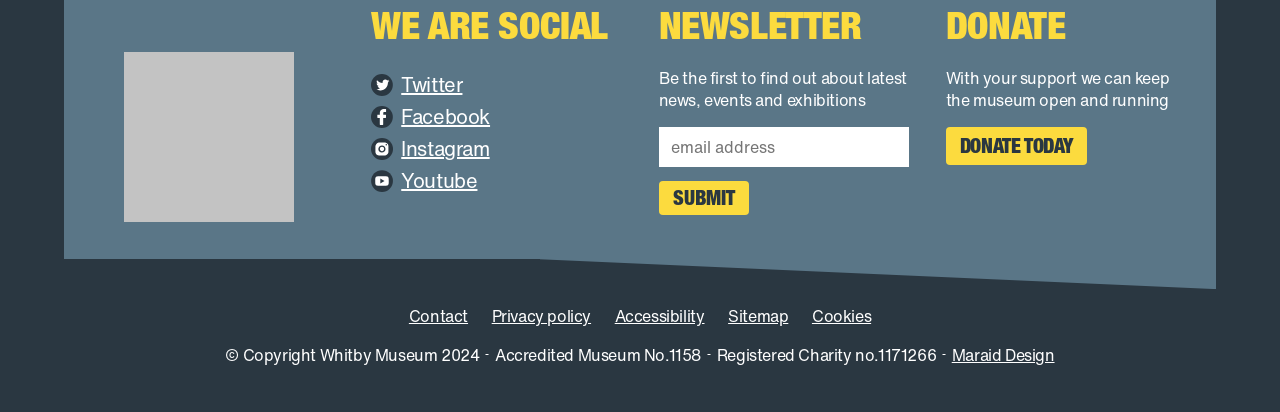Answer the question in one word or a short phrase:
What is the copyright year of the webpage?

2024